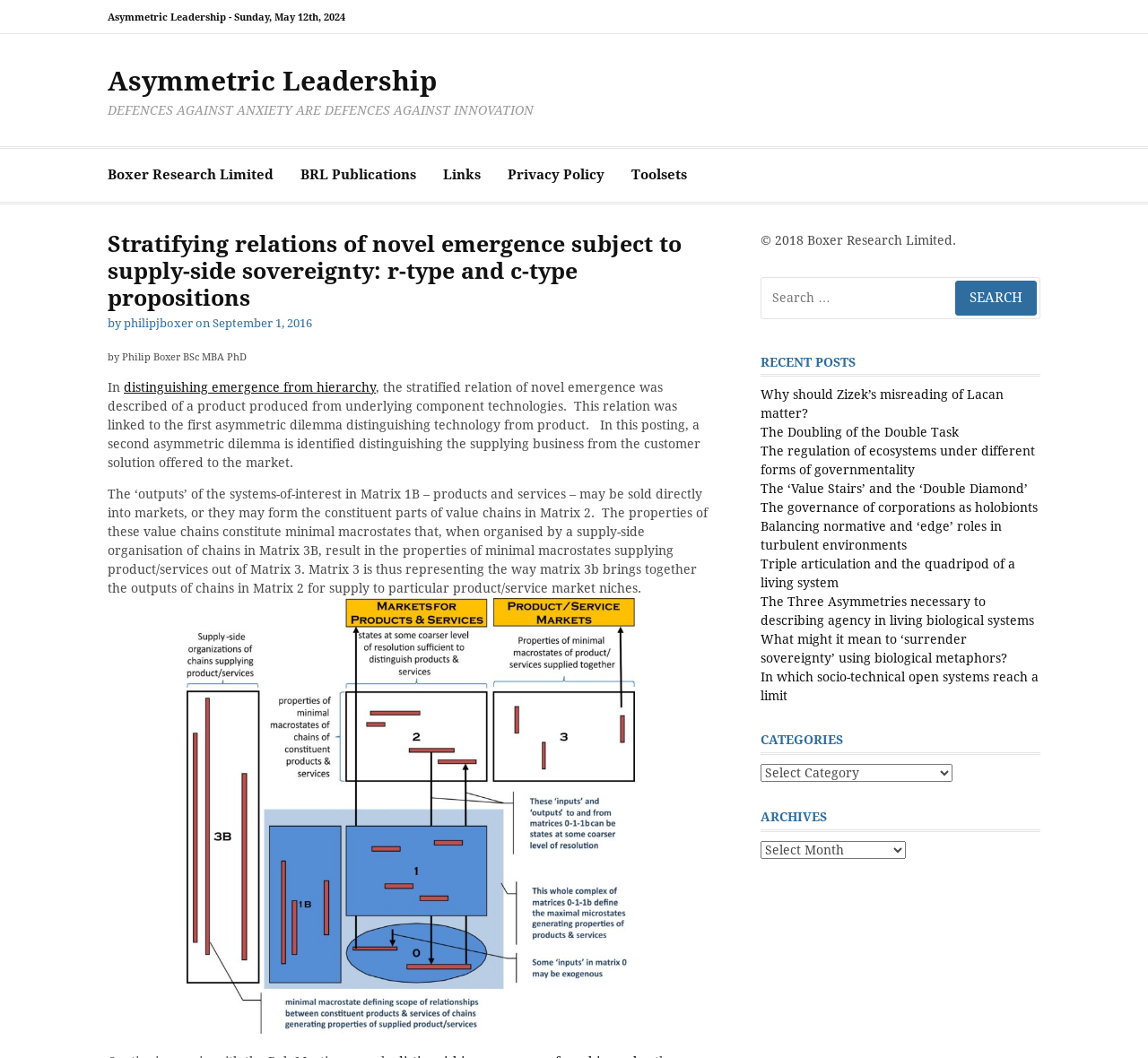Identify the bounding box coordinates of the element that should be clicked to fulfill this task: "Search for something". The coordinates should be provided as four float numbers between 0 and 1, i.e., [left, top, right, bottom].

[0.662, 0.262, 0.906, 0.301]